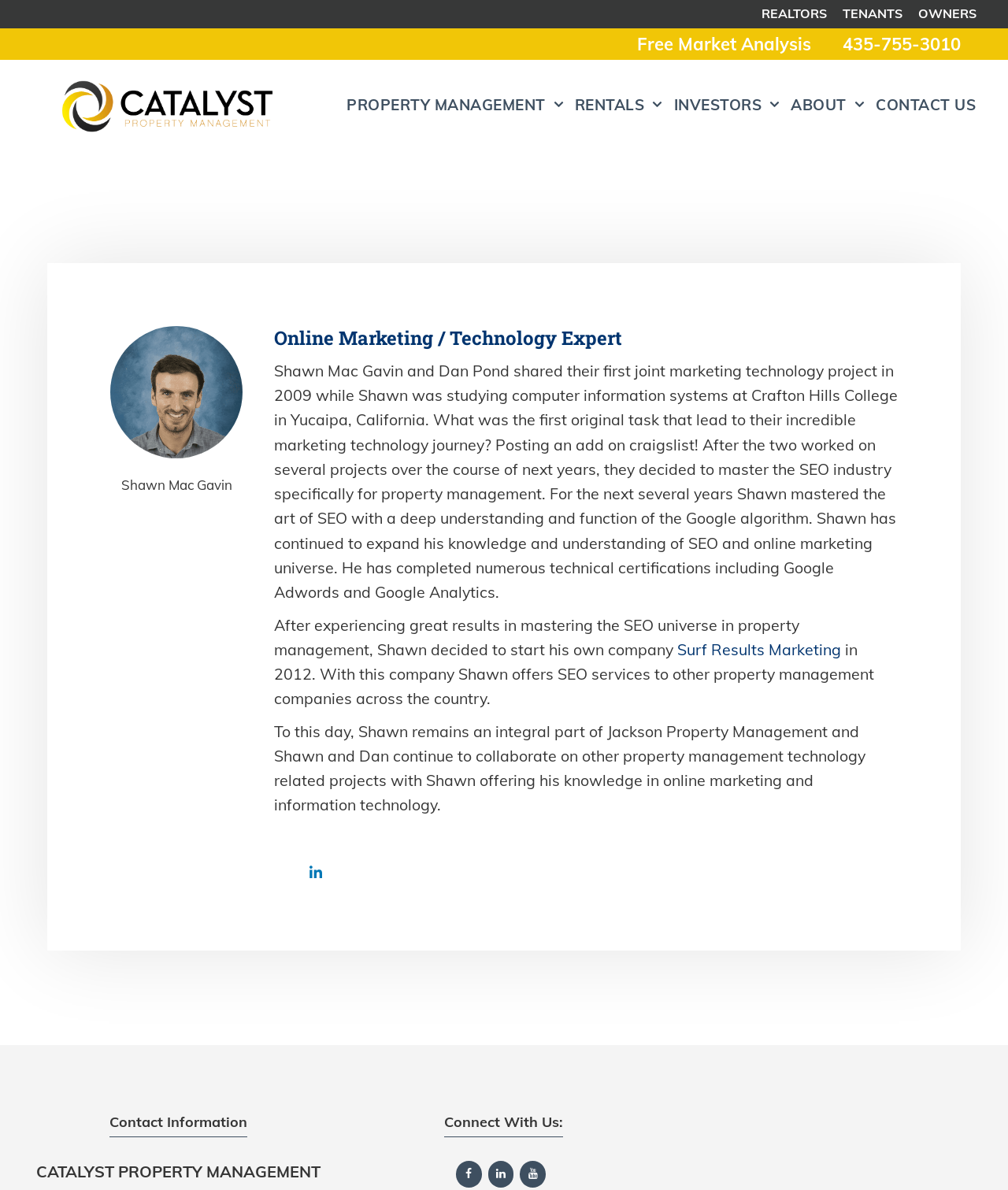Provide a short, one-word or phrase answer to the question below:
What is the name of the property management company Shawn is part of?

Jackson Property Management